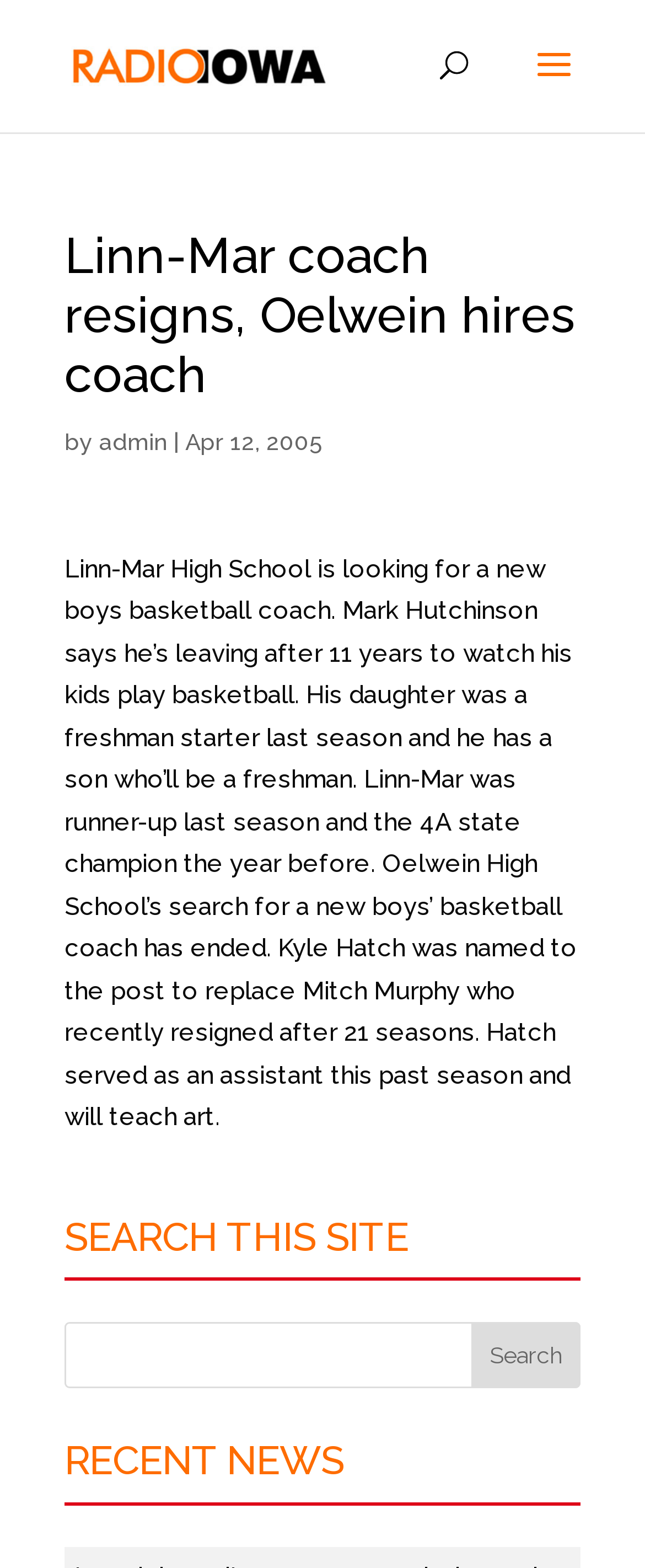What is the current status of Linn-Mar High School’s boys basketball team?
Using the image as a reference, give an elaborate response to the question.

The article mentions that Linn-Mar High School was runner-up last season and the 4A state champion the year before, indicating the team’s current status.